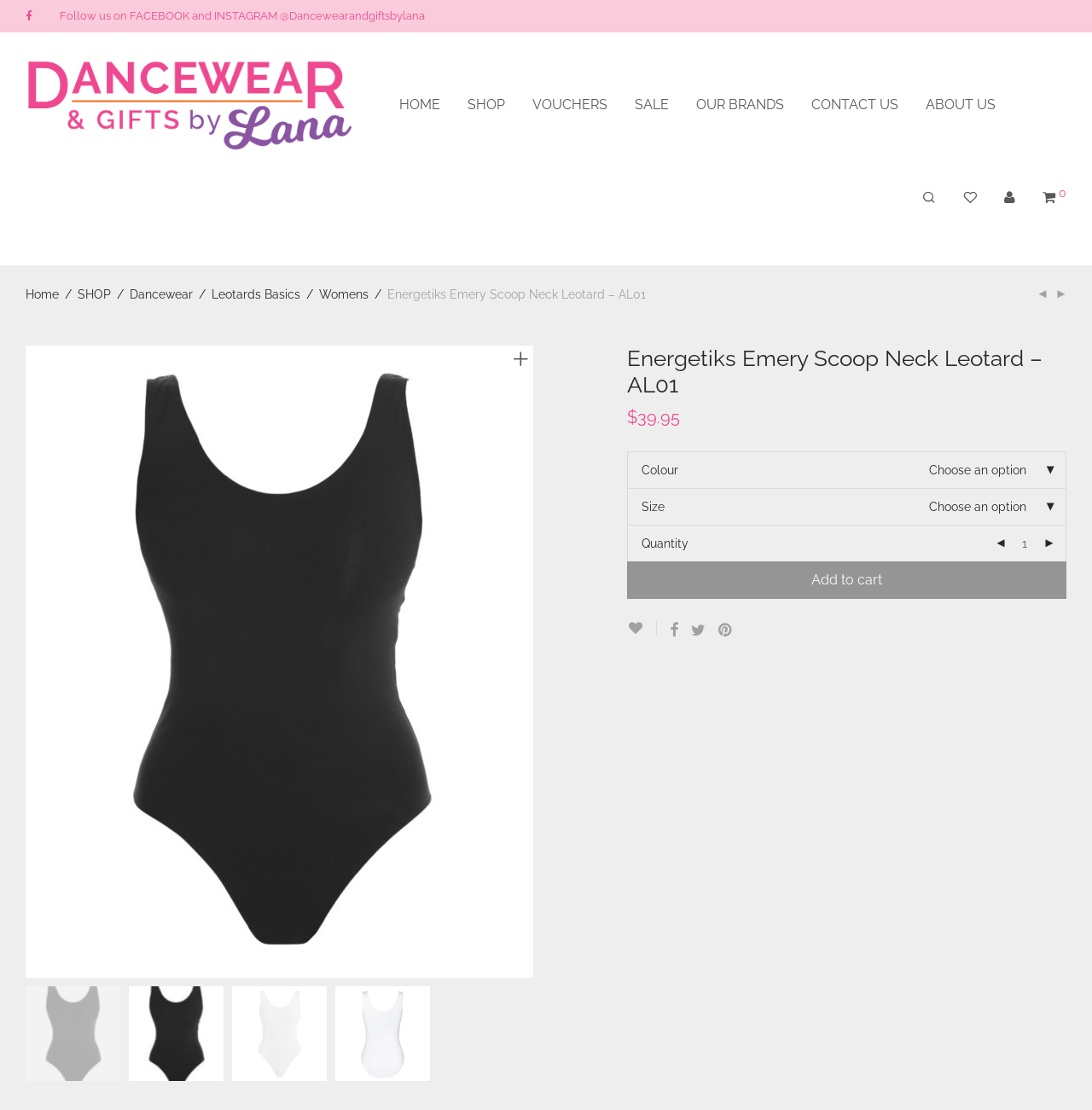Please determine and provide the text content of the webpage's heading.

Energetiks Emery Scoop Neck Leotard – AL01